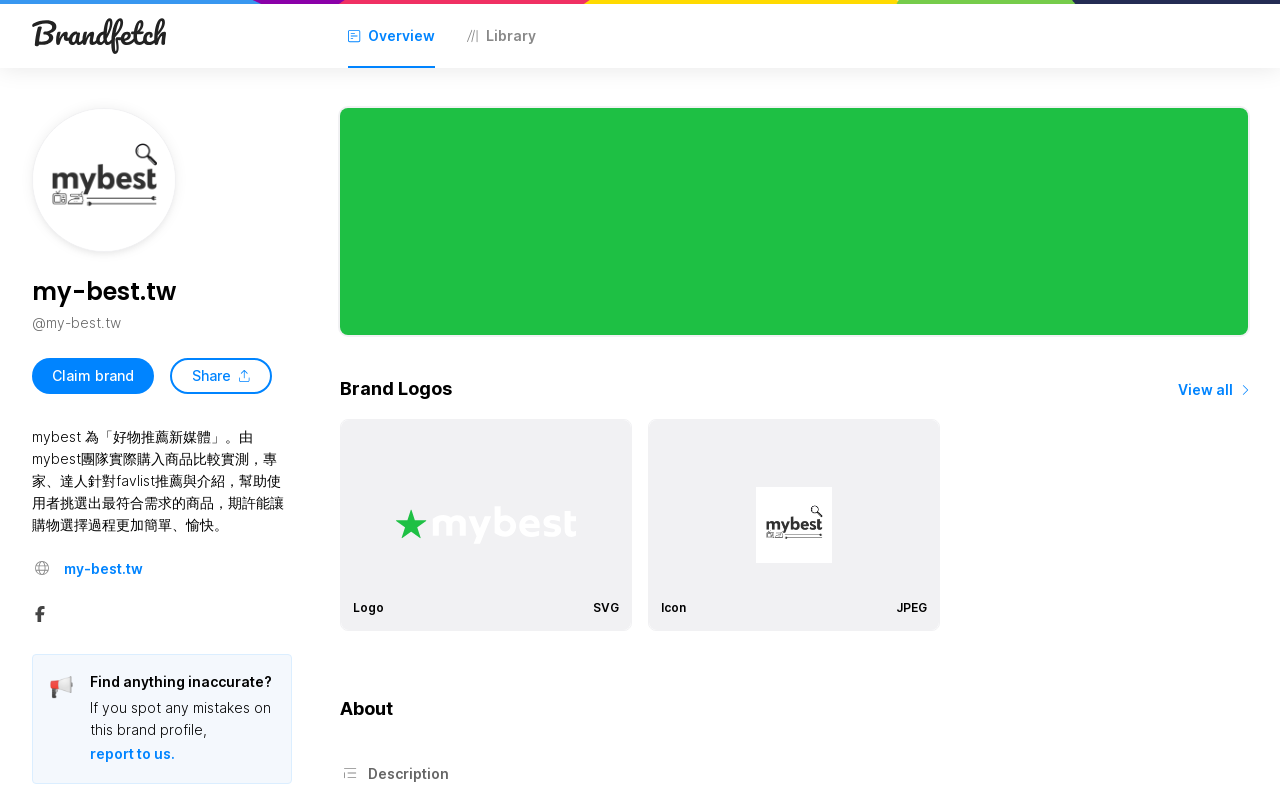Predict the bounding box of the UI element that fits this description: "Share".

[0.133, 0.449, 0.212, 0.494]